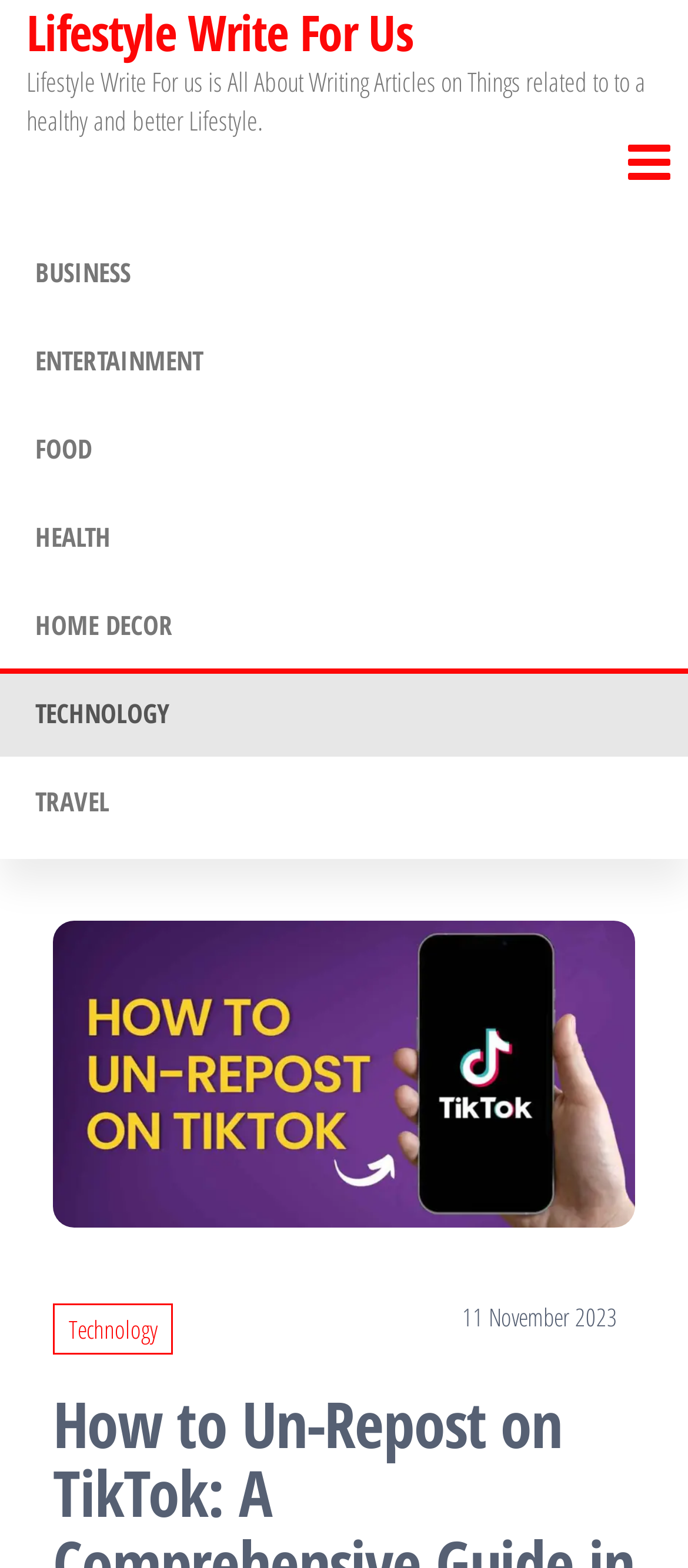Give a detailed explanation of the elements present on the webpage.

The webpage is an article titled "How To Un-Repost On TikTok: A Comprehensive Guide In 2023". At the top, there is a brief description about the "Lifestyle Write For us" platform, which focuses on writing articles related to a healthy and better lifestyle. 

Below the title, there is a horizontal menu with 7 categories: BUSINESS, ENTERTAINMENT, FOOD, HEALTH, HOME DECOR, TECHNOLOGY, and TRAVEL, each represented as a link. 

On the right side of the page, there is a prominent image related to the article "How to Un-Repost on TikTok", which takes up a significant portion of the page. 

Above the image, there is a link to the "Technology" category. Below the image, there is a date "11 November 2023" indicating when the article was published.